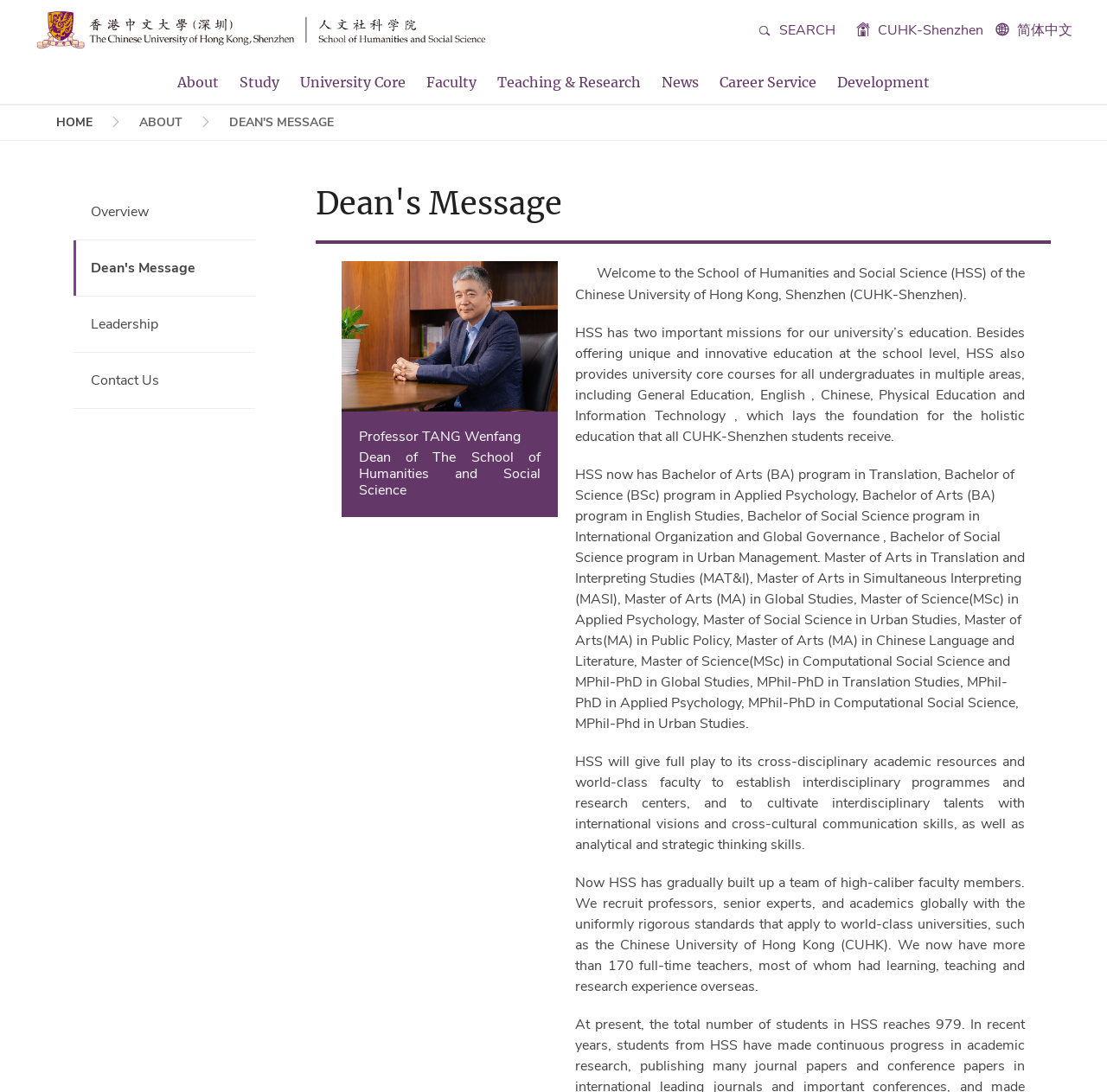Please locate the bounding box coordinates of the element that should be clicked to complete the given instruction: "download supporting documents".

[0.658, 0.209, 0.826, 0.226]